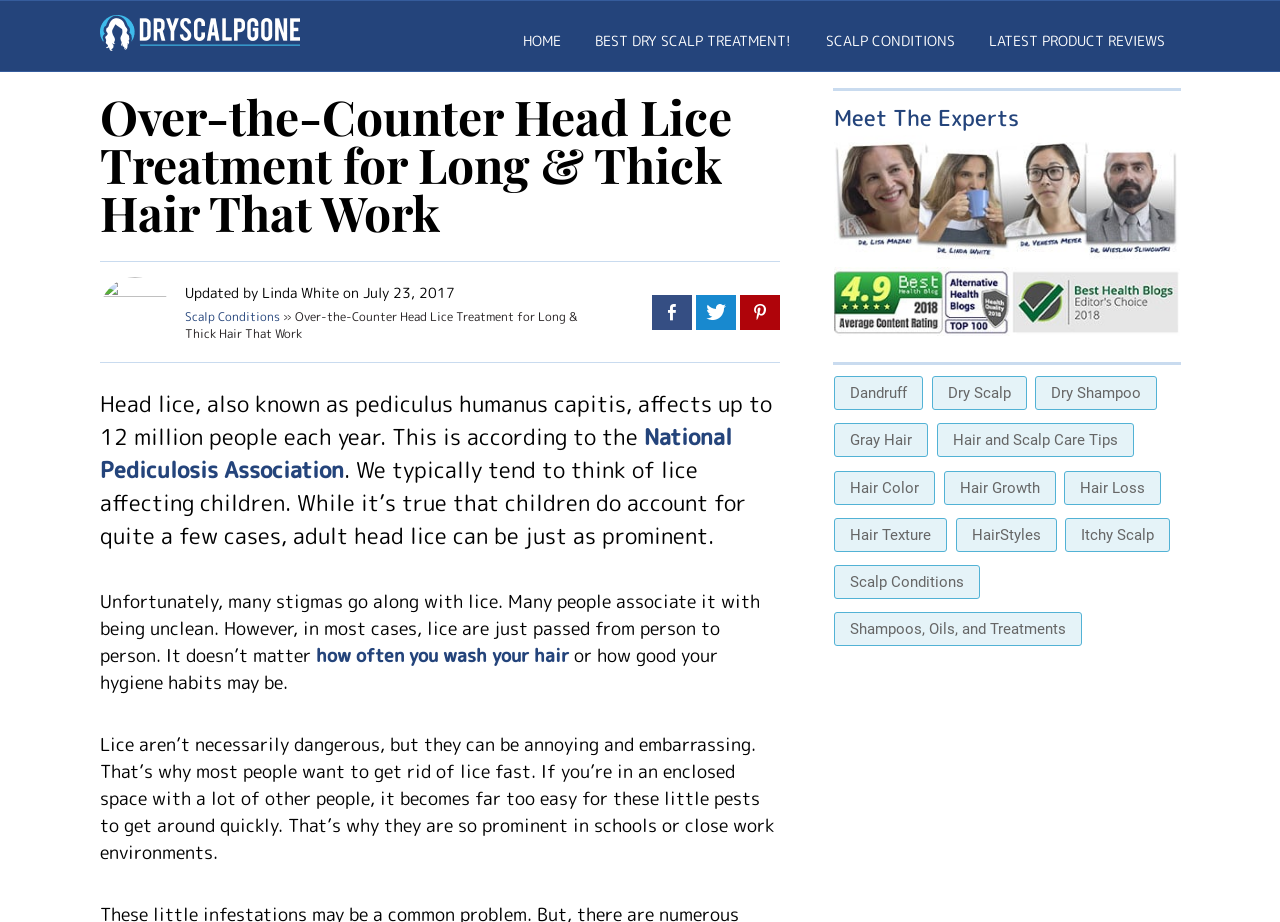Provide the bounding box coordinates for the specified HTML element described in this description: "Home". The coordinates should be four float numbers ranging from 0 to 1, in the format [left, top, right, bottom].

[0.408, 0.034, 0.438, 0.055]